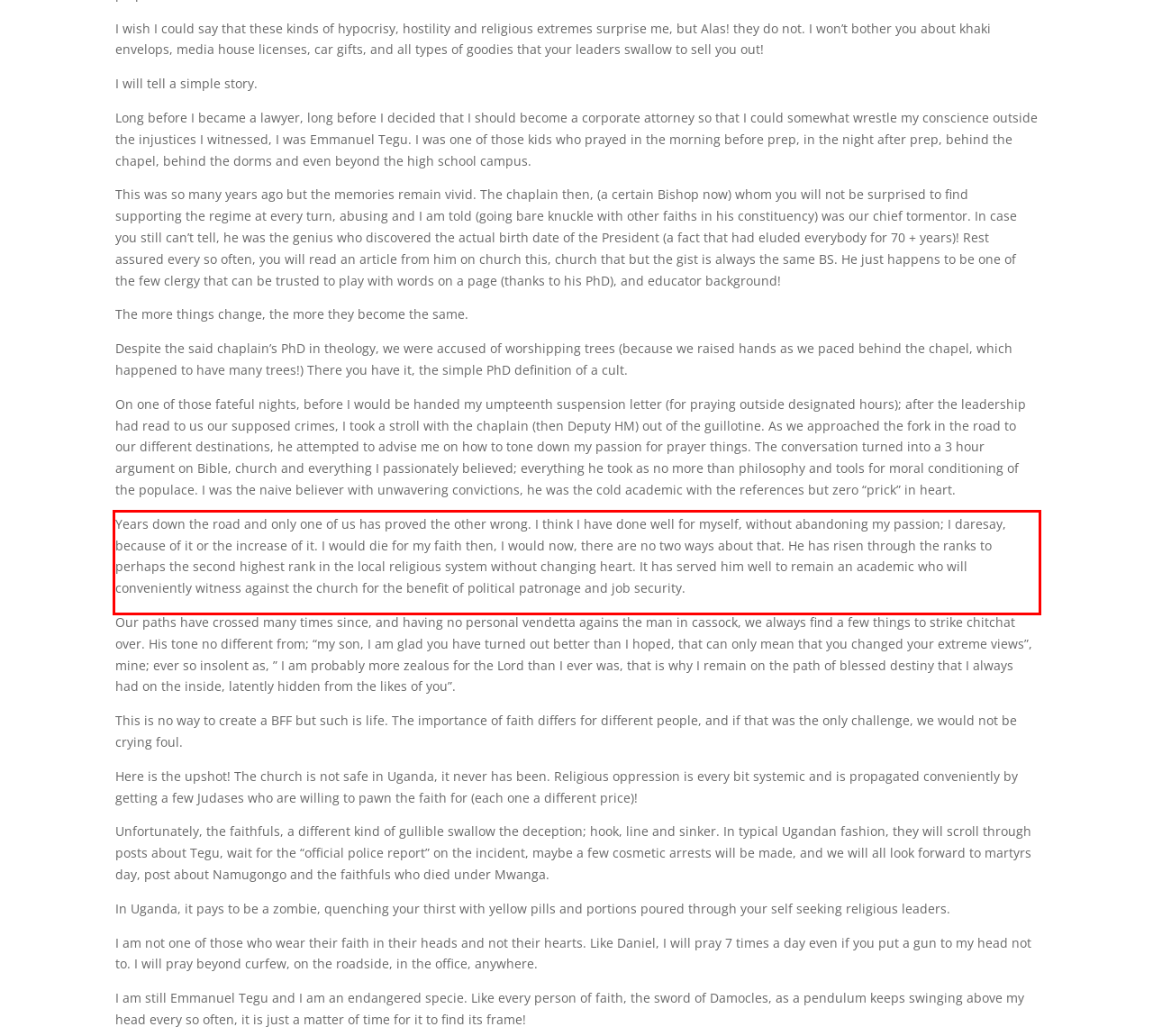Using the provided webpage screenshot, recognize the text content in the area marked by the red bounding box.

Years down the road and only one of us has proved the other wrong. I think I have done well for myself, without abandoning my passion; I daresay, because of it or the increase of it. I would die for my faith then, I would now, there are no two ways about that. He has risen through the ranks to perhaps the second highest rank in the local religious system without changing heart. It has served him well to remain an academic who will conveniently witness against the church for the benefit of political patronage and job security.